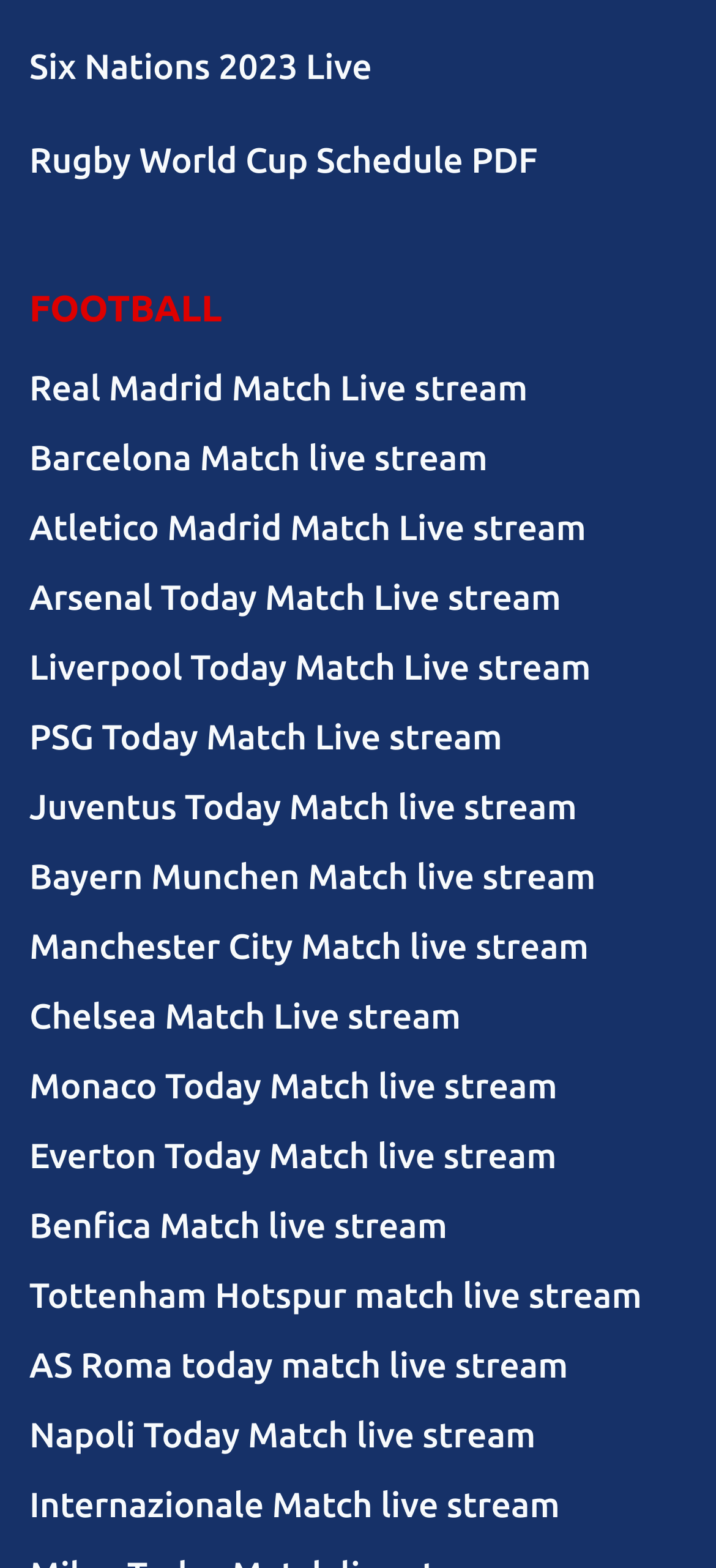Find the bounding box of the UI element described as: "Atletico Madrid Match Live stream". The bounding box coordinates should be given as four float values between 0 and 1, i.e., [left, top, right, bottom].

[0.041, 0.314, 0.959, 0.359]